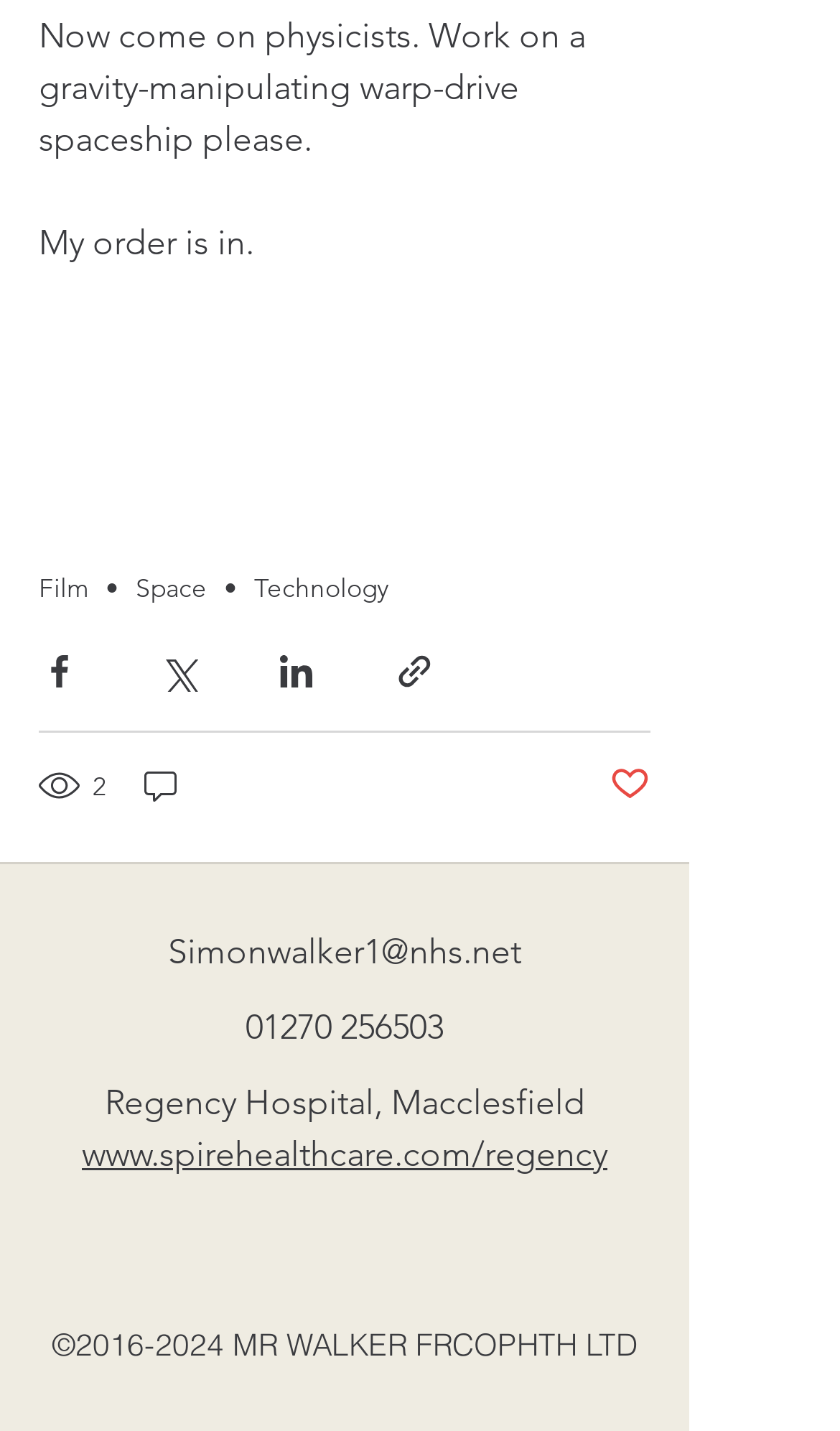What is the author's email address?
Look at the screenshot and respond with one word or a short phrase.

Simonwalker1@nhs.net